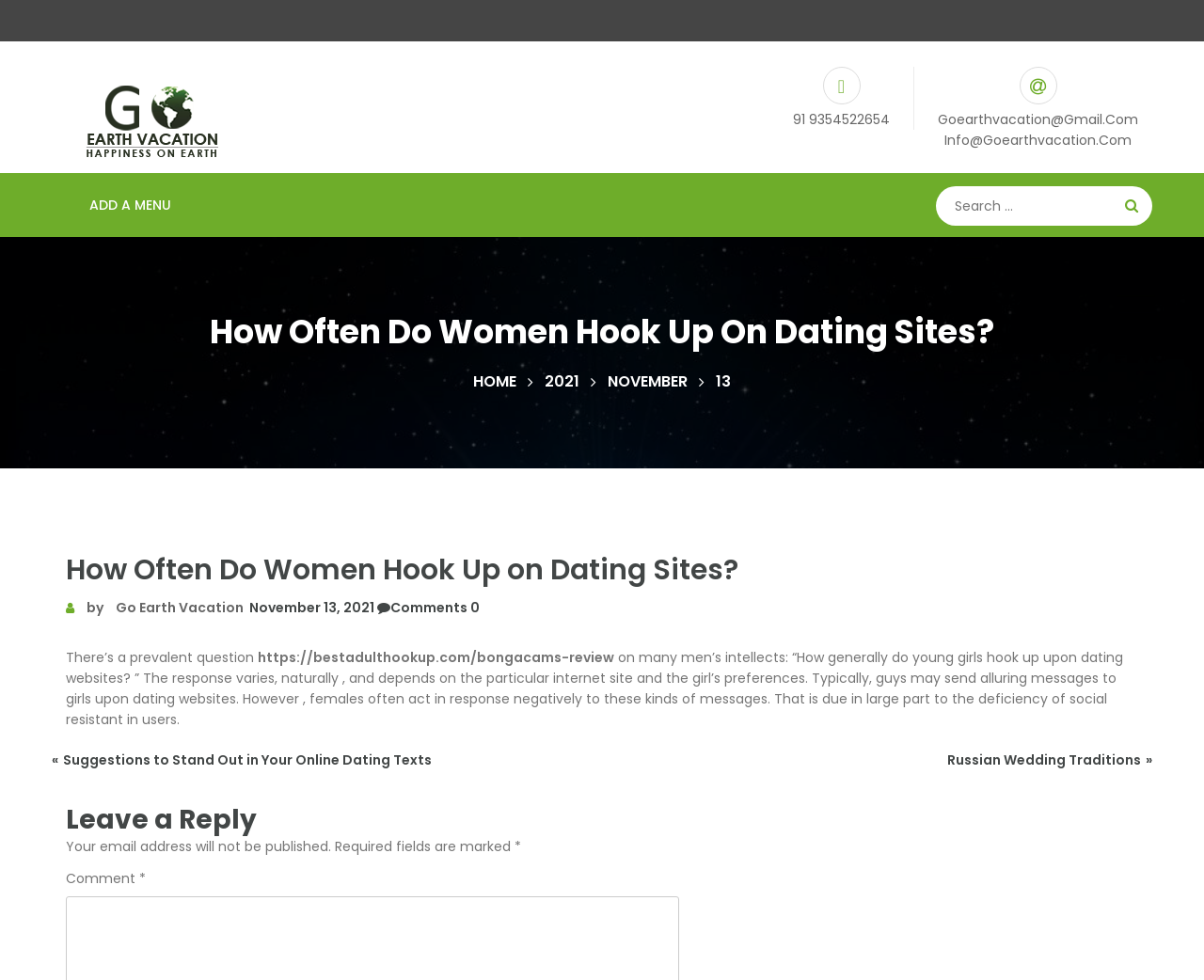Find the bounding box coordinates of the area that needs to be clicked in order to achieve the following instruction: "Read the article about Bongacams review". The coordinates should be specified as four float numbers between 0 and 1, i.e., [left, top, right, bottom].

[0.214, 0.661, 0.51, 0.68]